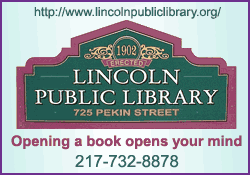Generate a comprehensive caption that describes the image.

The image features a prominently displayed sign for the Lincoln Public Library, established in 1902. The sign showcases the library's name in bold, white lettering against a dark green background, along with its address at 725 Pekin Street. Below the name, an encouraging tagline reads, "Opening a book opens your mind," inviting the community to explore the rich resources available. The library’s contact number, 217-732-8878, is also included for easy reference. The overall design reflects a welcoming and educational atmosphere, embodying the library's role as a vital community resource.